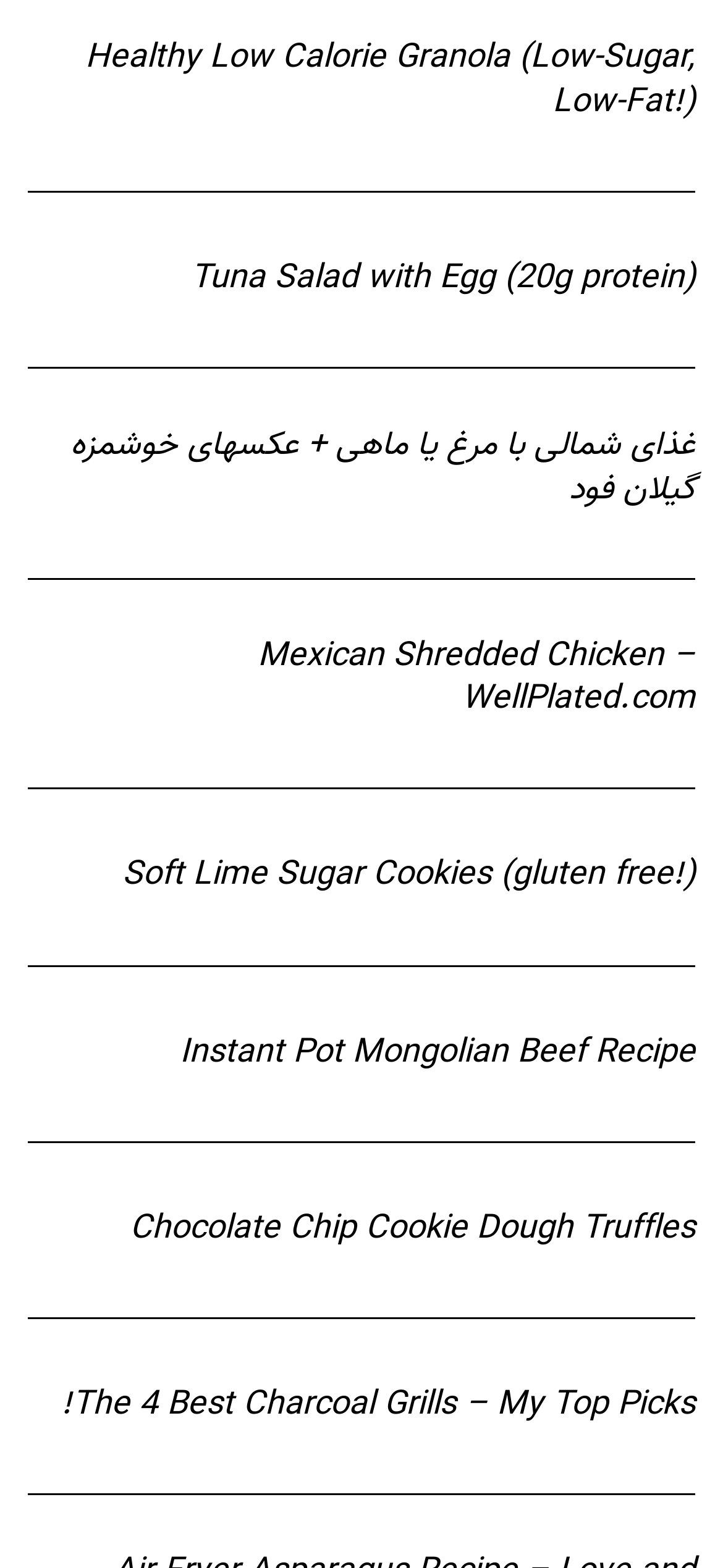Please locate the bounding box coordinates of the element that needs to be clicked to achieve the following instruction: "Read Tuna Salad with Egg recipe". The coordinates should be four float numbers between 0 and 1, i.e., [left, top, right, bottom].

[0.264, 0.164, 0.962, 0.192]